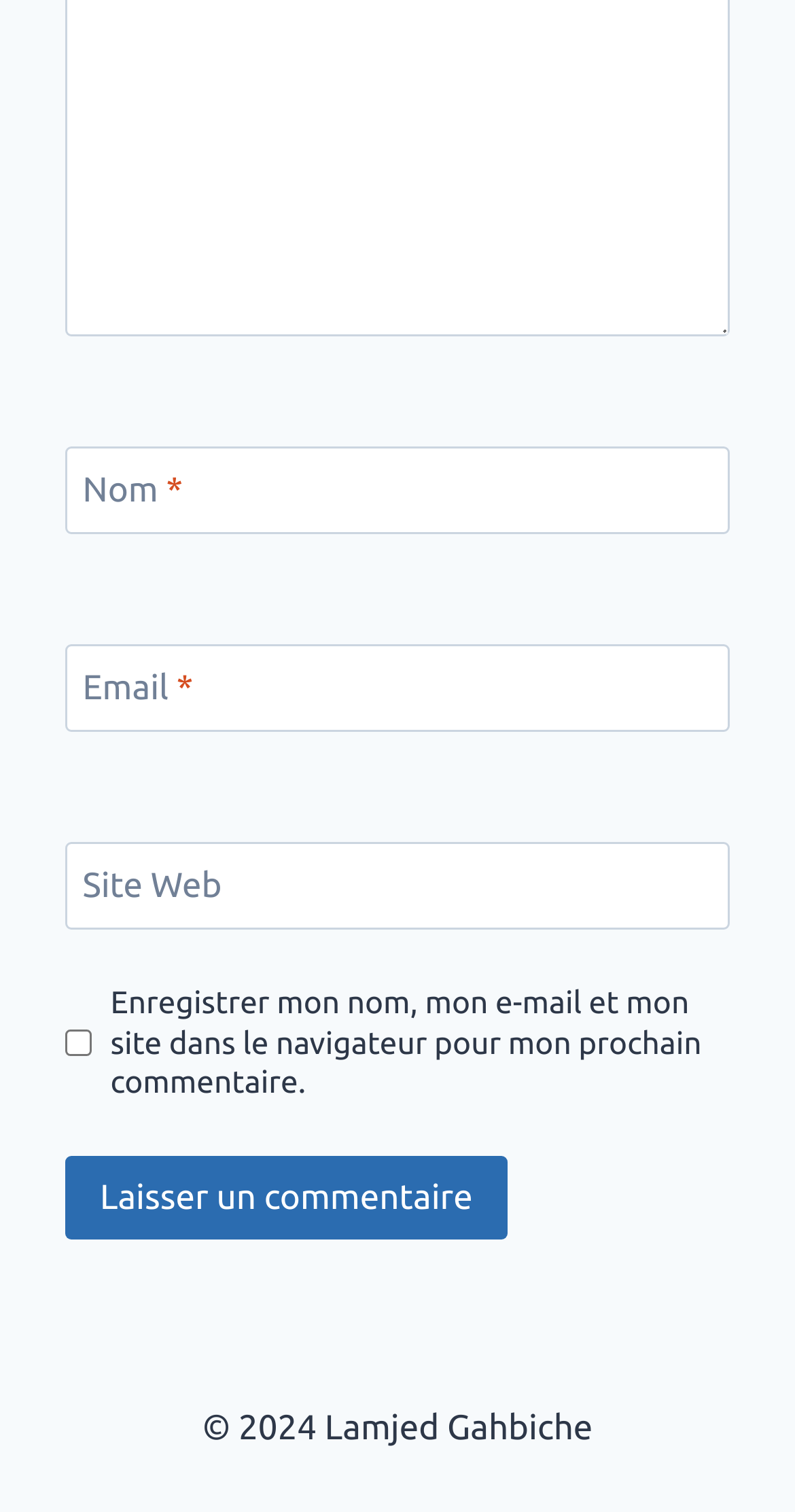What is the button at the bottom of the form for?
Based on the image, answer the question with as much detail as possible.

The button at the bottom of the form is labeled 'Laisser un commentaire', which suggests that its purpose is to submit a comment.